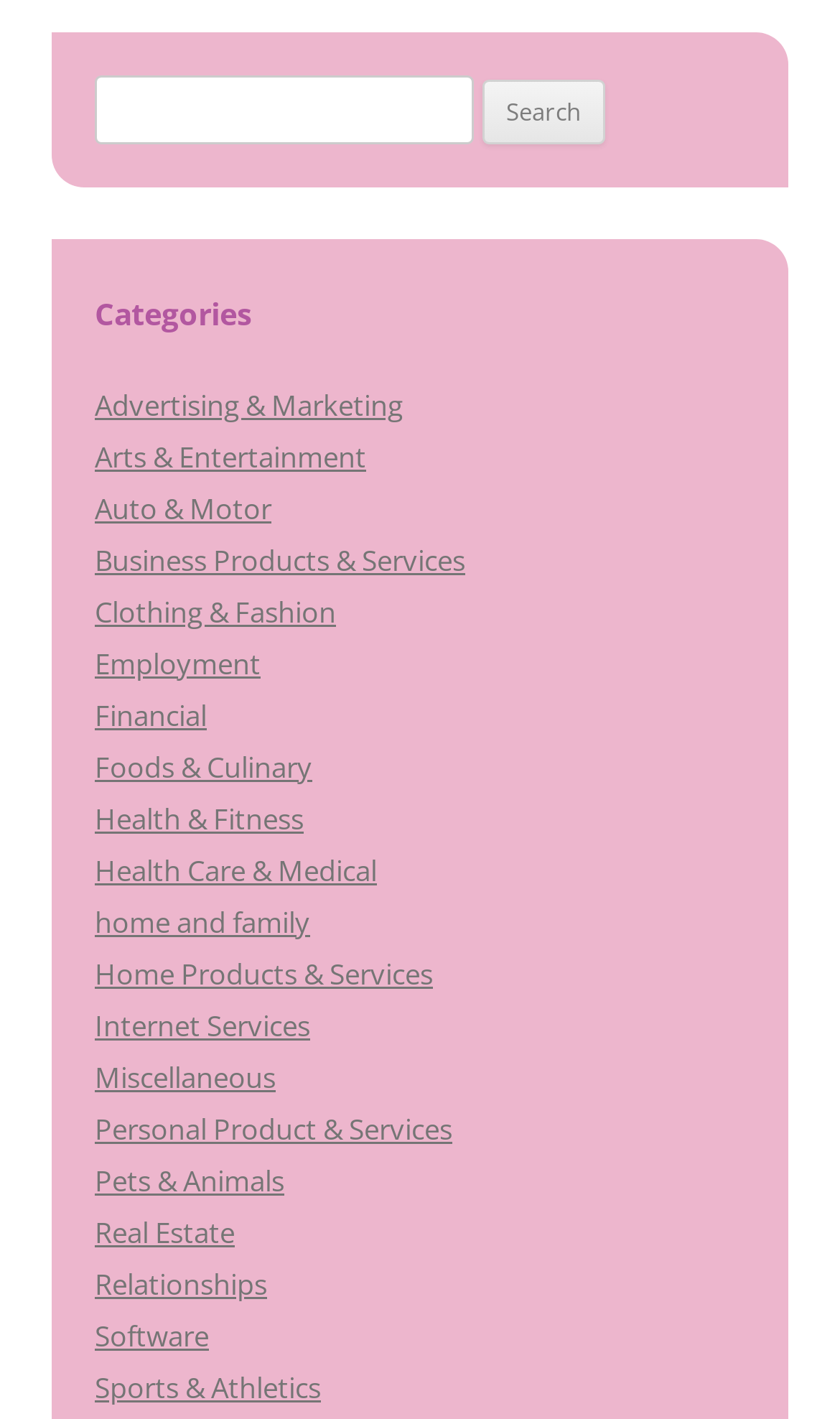What is the purpose of the textbox?
Based on the visual information, provide a detailed and comprehensive answer.

The textbox is located next to the 'Search for:' label and has a 'Search' button beside it, indicating that it is used to input search queries.